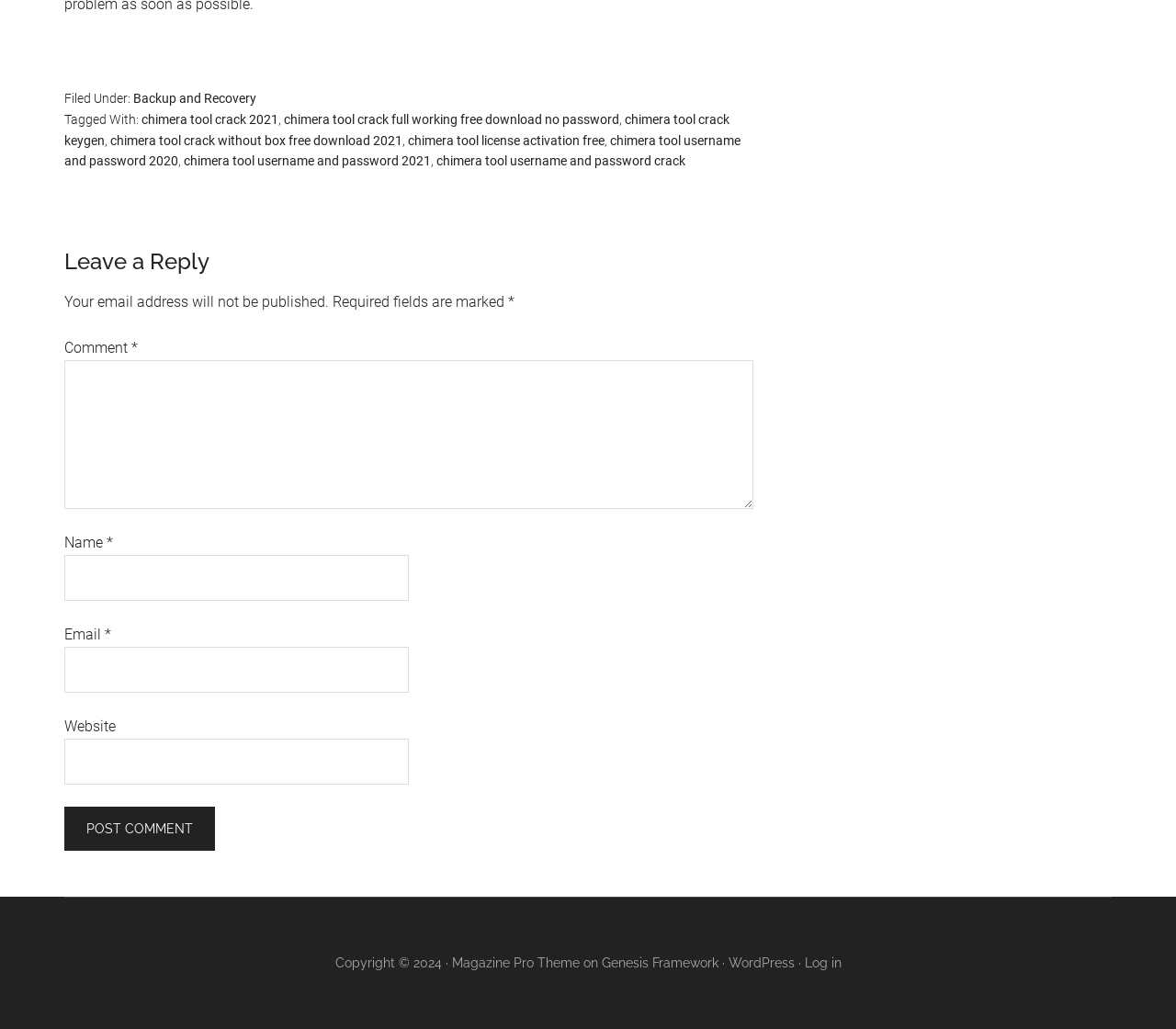Please determine the bounding box coordinates of the area that needs to be clicked to complete this task: 'Click on the 'Log in' link'. The coordinates must be four float numbers between 0 and 1, formatted as [left, top, right, bottom].

[0.684, 0.929, 0.715, 0.943]